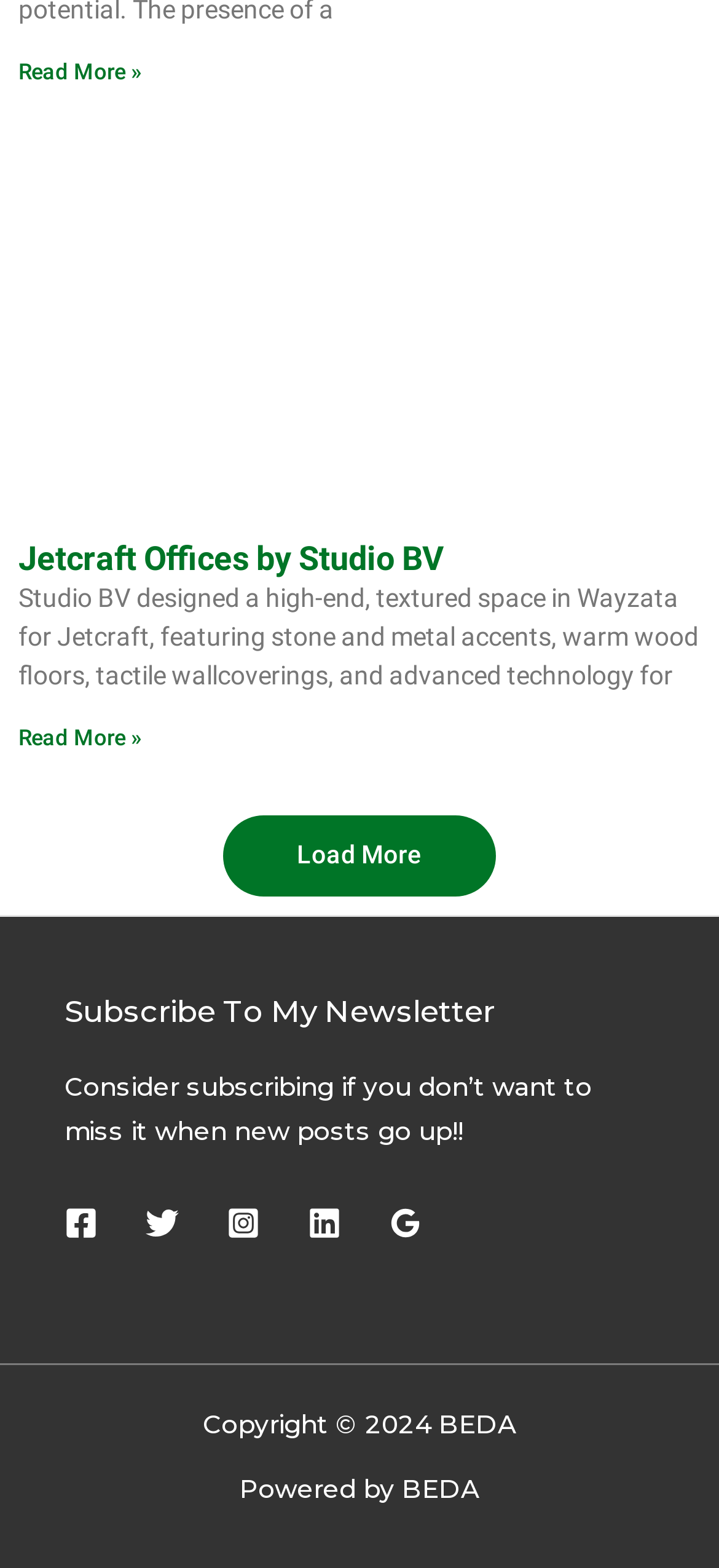Review the image closely and give a comprehensive answer to the question: How many social media links are in the footer?

The footer section contains links to Facebook, Twitter, Instagram, Linkedin, and Google. These links are represented by image elements with corresponding text labels. Therefore, there are 5 social media links in the footer.